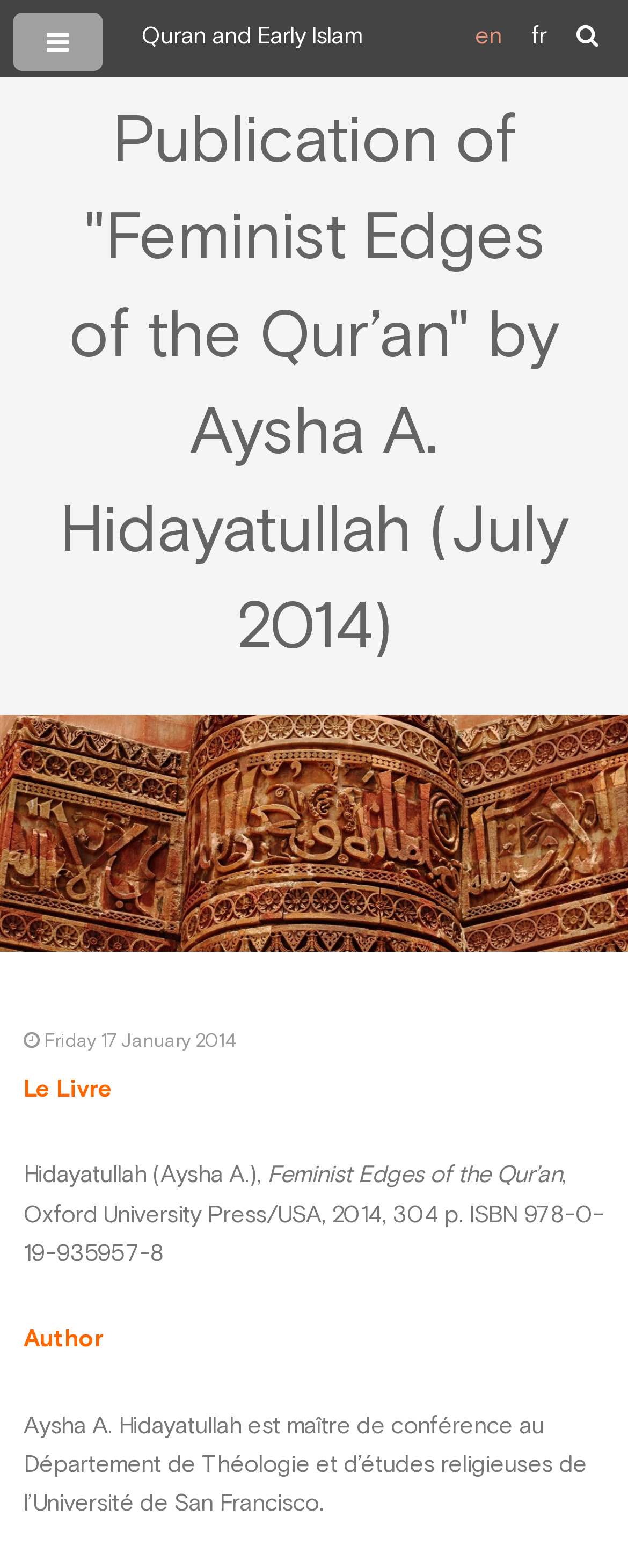What is the publication date?
Please provide a single word or phrase as your answer based on the screenshot.

2014-01-17